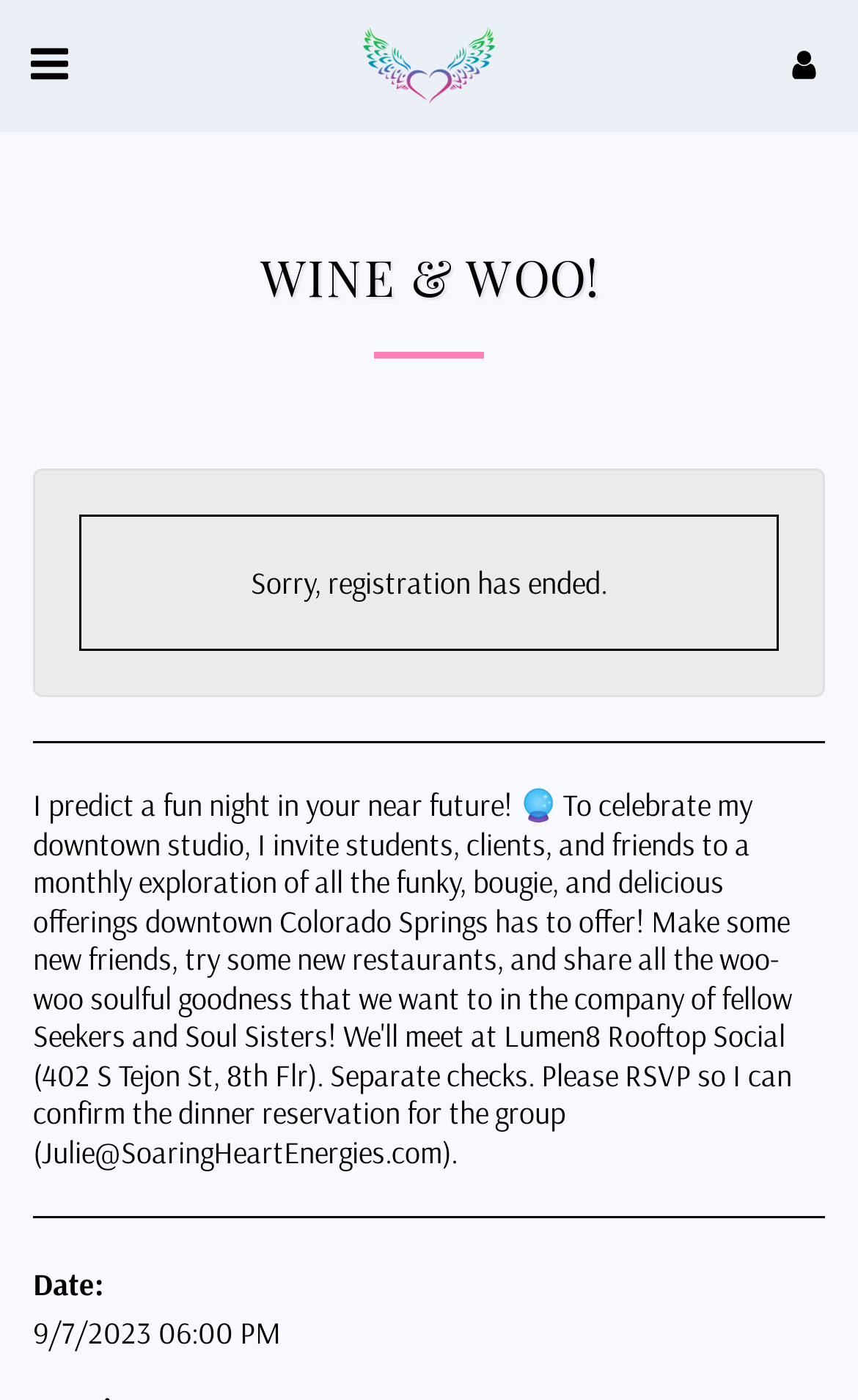What is the text above the first horizontal separator?
Please use the visual content to give a single word or phrase answer.

WINE & WOO!